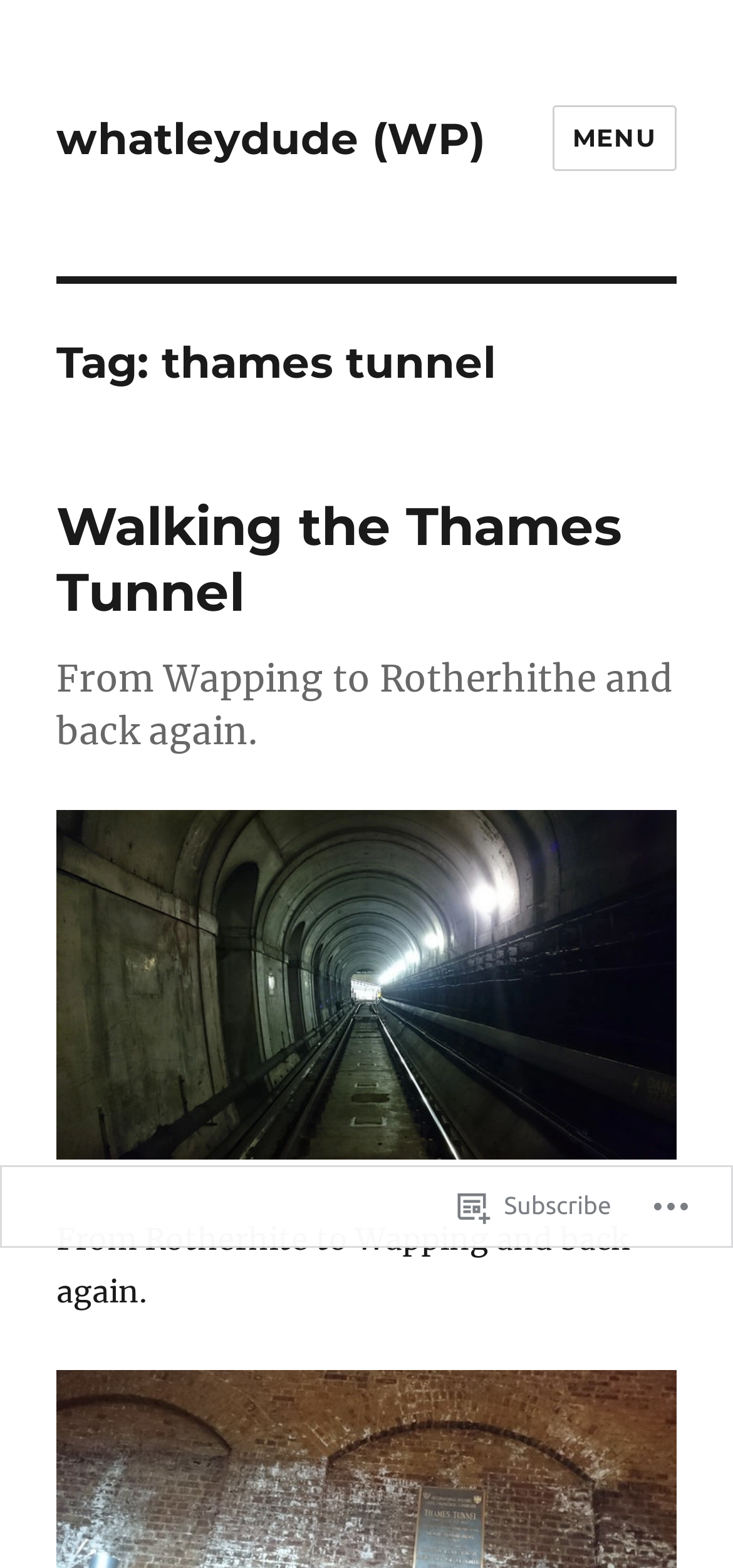What is the tag of the current post?
Craft a detailed and extensive response to the question.

I found the answer by examining the heading element with the text 'Tag: thames tunnel', which indicates that the current post is tagged with 'thames tunnel'.